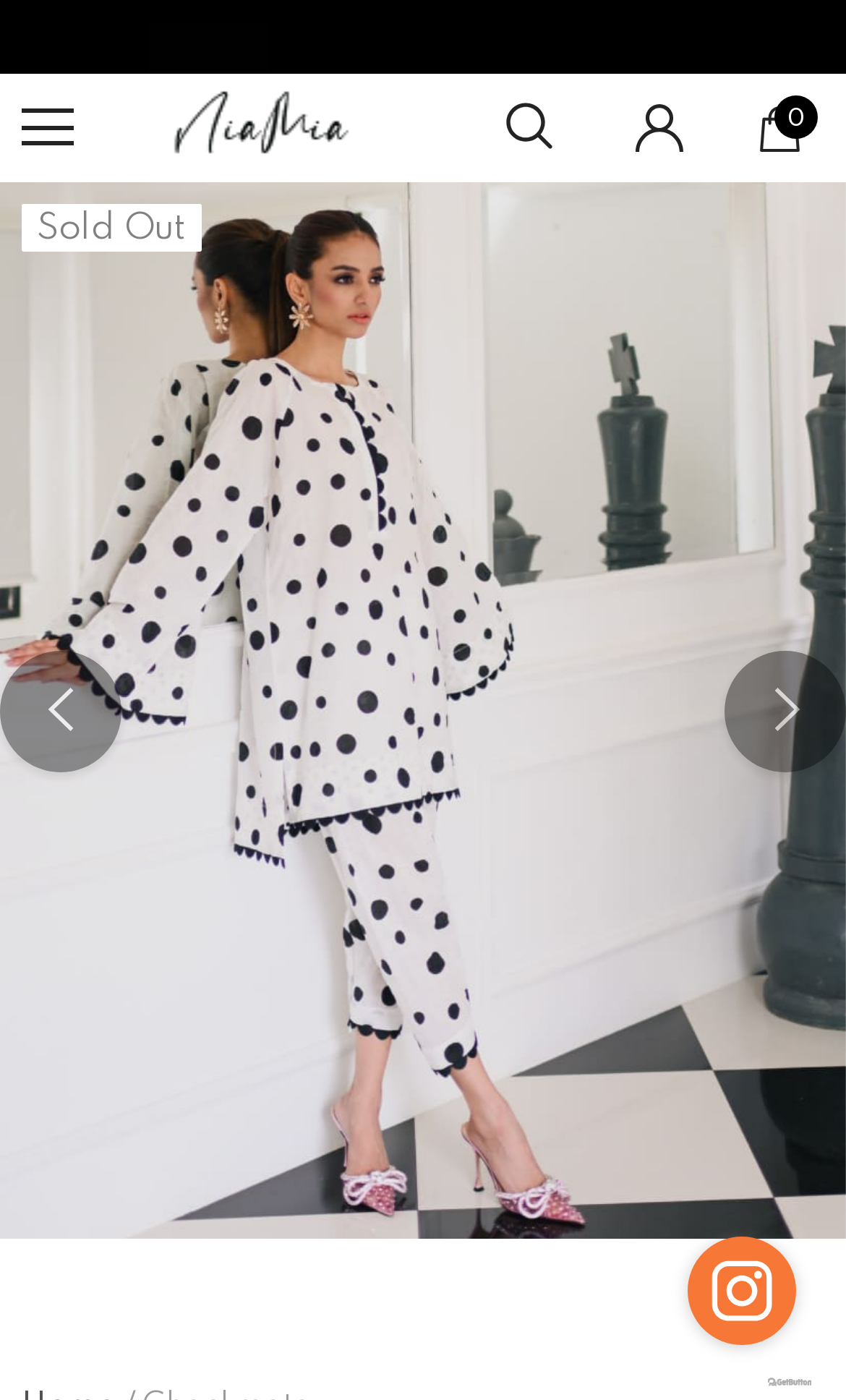What is the function of the icon with the 'Search Icon' text?
Refer to the image and provide a thorough answer to the question.

The icon with the 'Search Icon' text is likely used to initiate a search function on the website, allowing users to search for specific products or items.